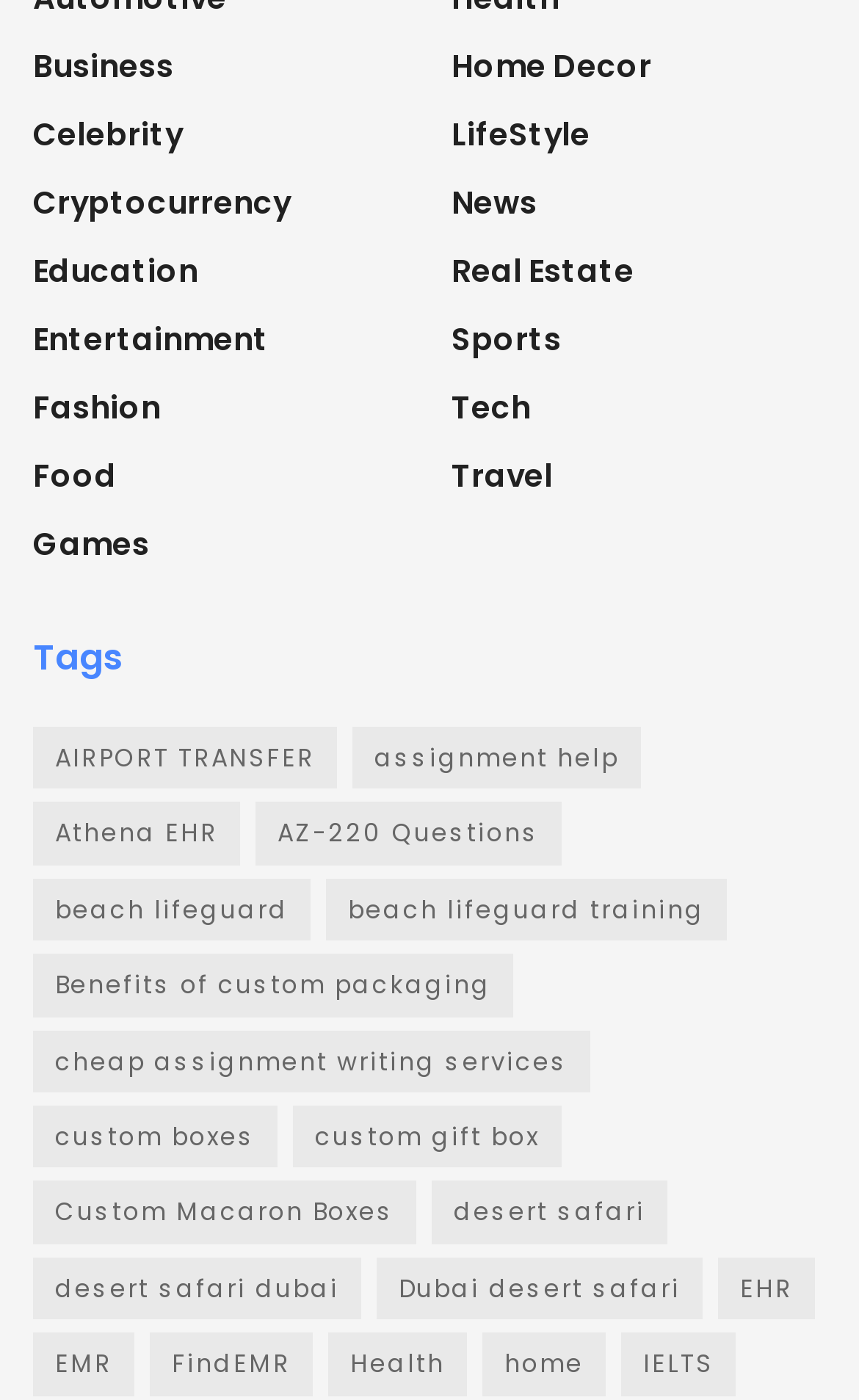Please identify the coordinates of the bounding box for the clickable region that will accomplish this instruction: "Learn about Health".

[0.382, 0.952, 0.544, 0.997]